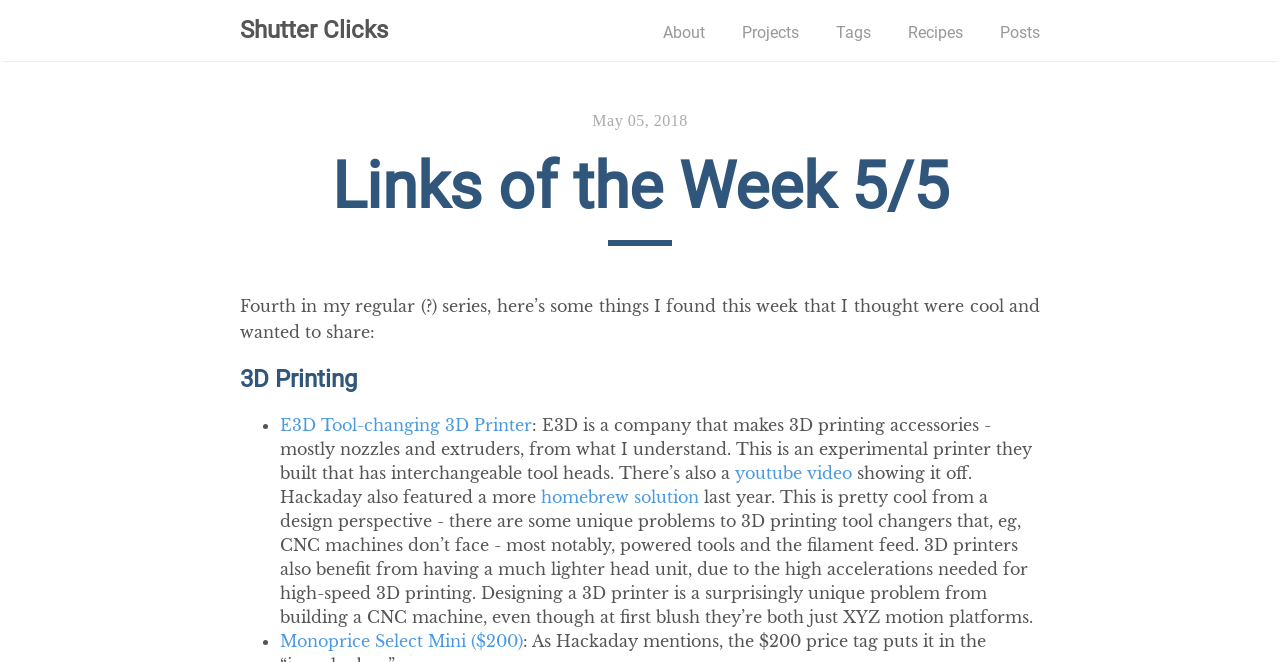Locate the bounding box coordinates of the element I should click to achieve the following instruction: "click the 'Shutter Clicks' link".

[0.188, 0.035, 0.306, 0.063]